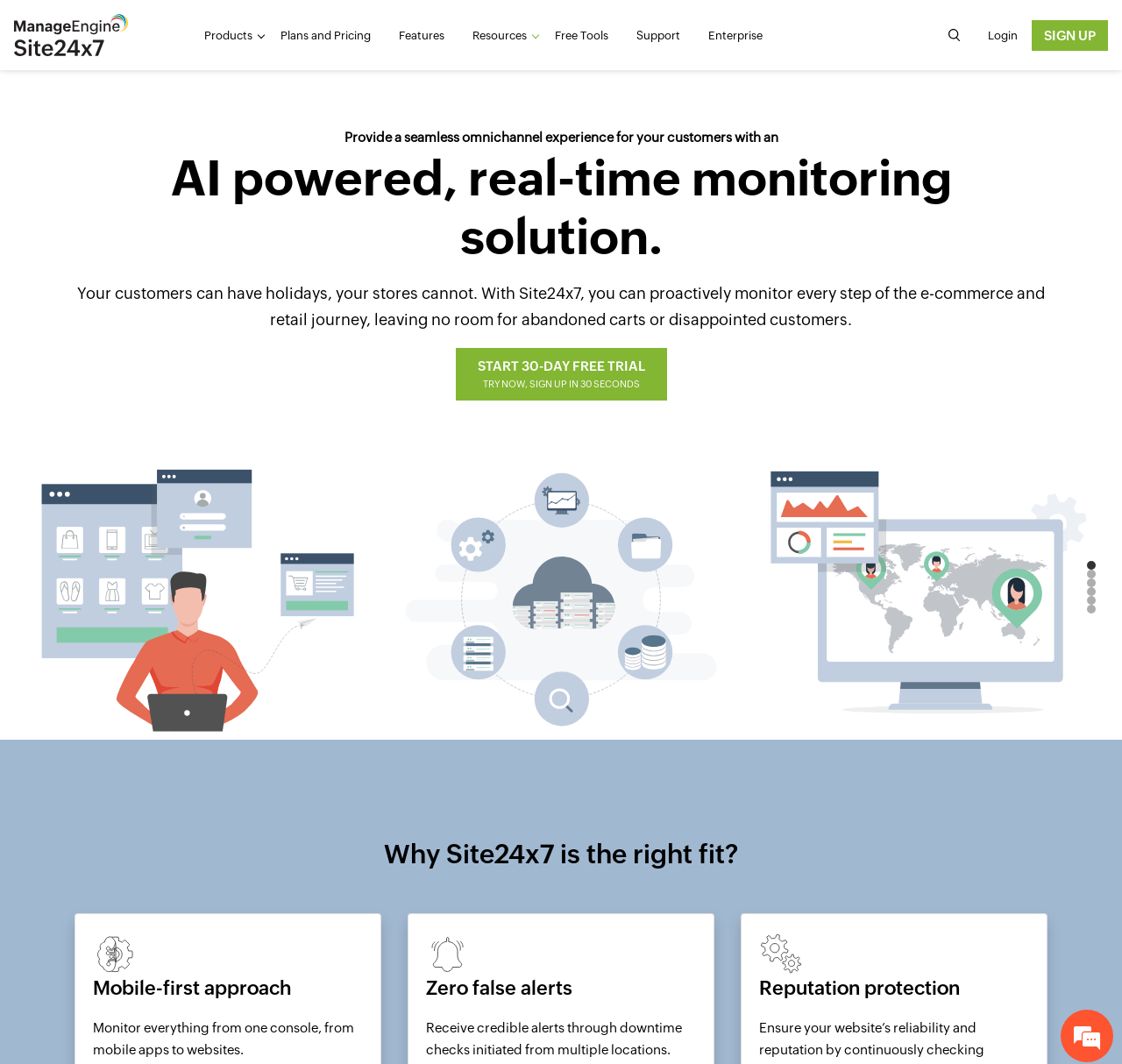How many days is the free trial?
From the details in the image, provide a complete and detailed answer to the question.

The free trial duration is mentioned in the button 'START 30-DAY FREE TRIAL TRY NOW, SIGN UP IN 30 SECONDS'.